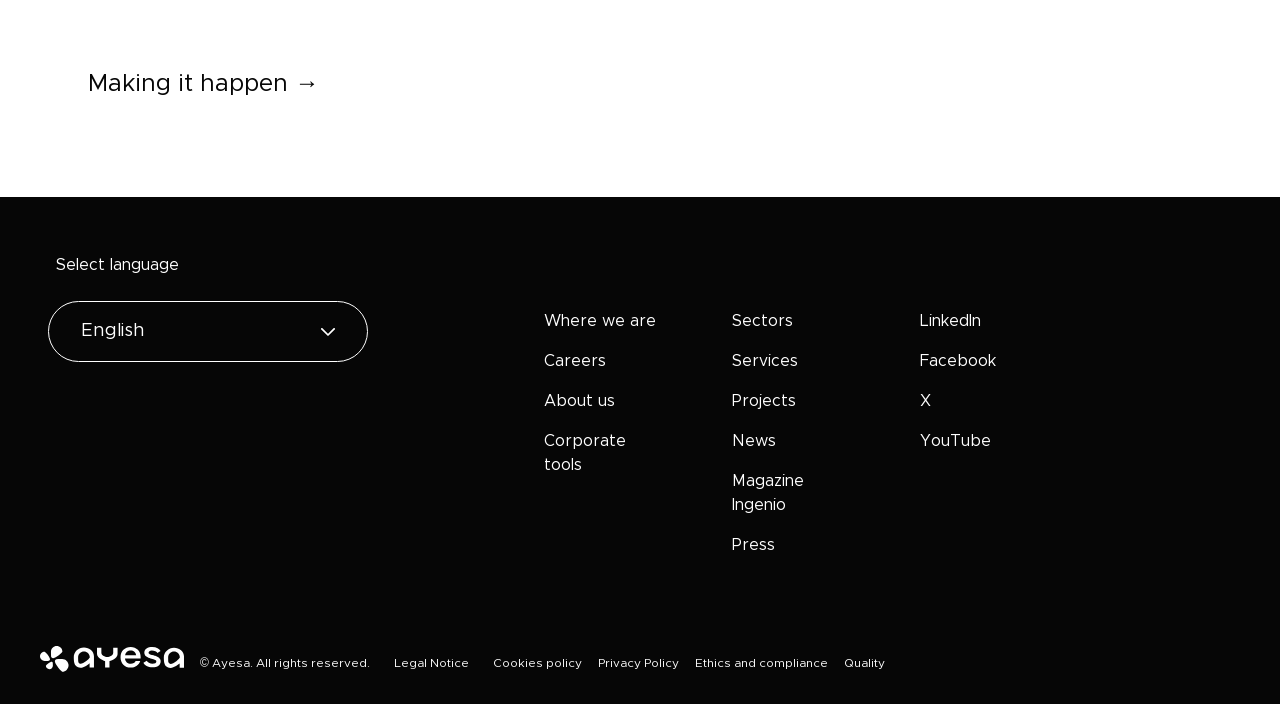Specify the bounding box coordinates of the area to click in order to execute this command: 'Go to Careers'. The coordinates should consist of four float numbers ranging from 0 to 1, and should be formatted as [left, top, right, bottom].

[0.425, 0.502, 0.473, 0.525]